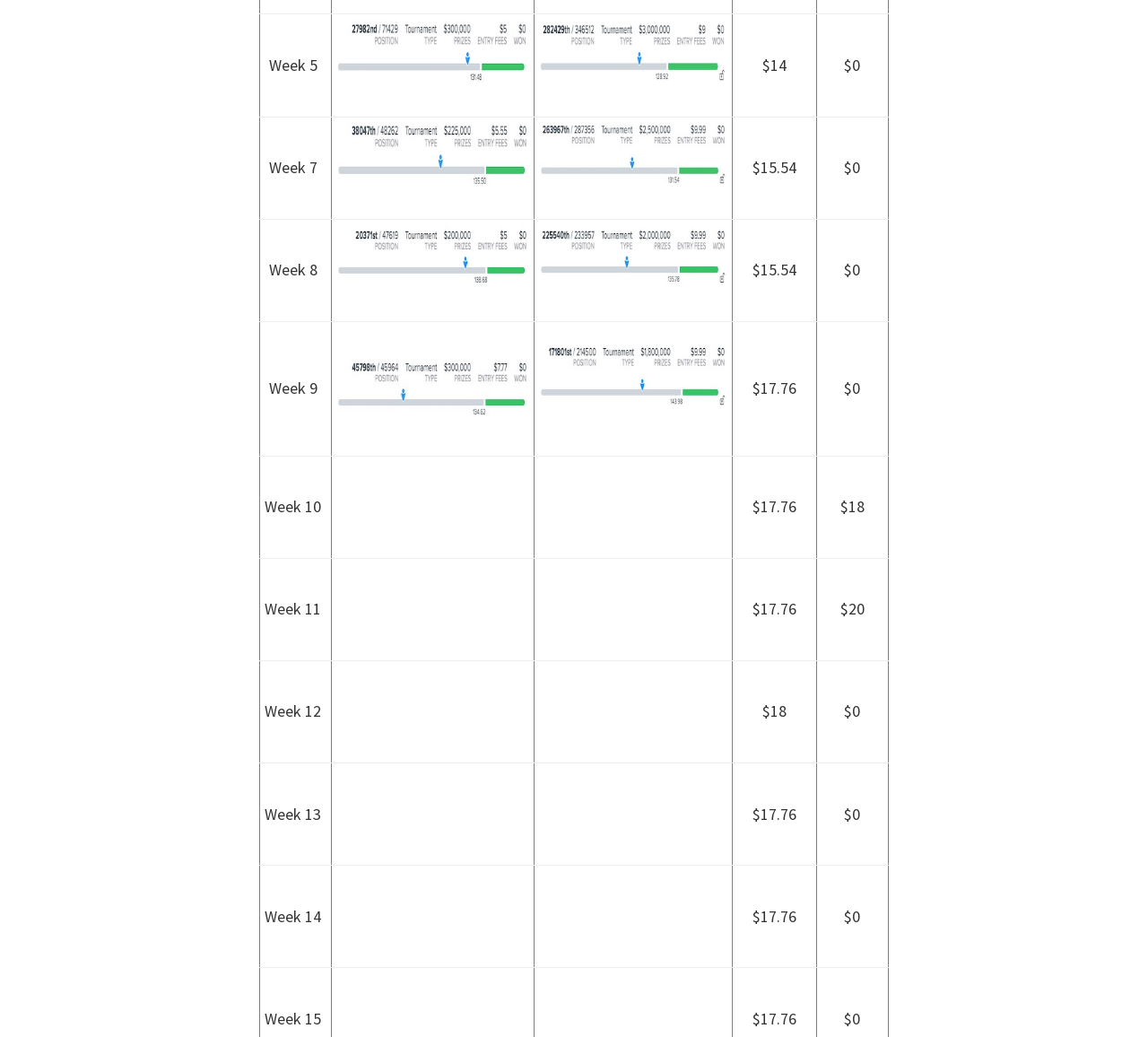Respond to the question with just a single word or phrase: 
What is the price in the second row?

$15.54